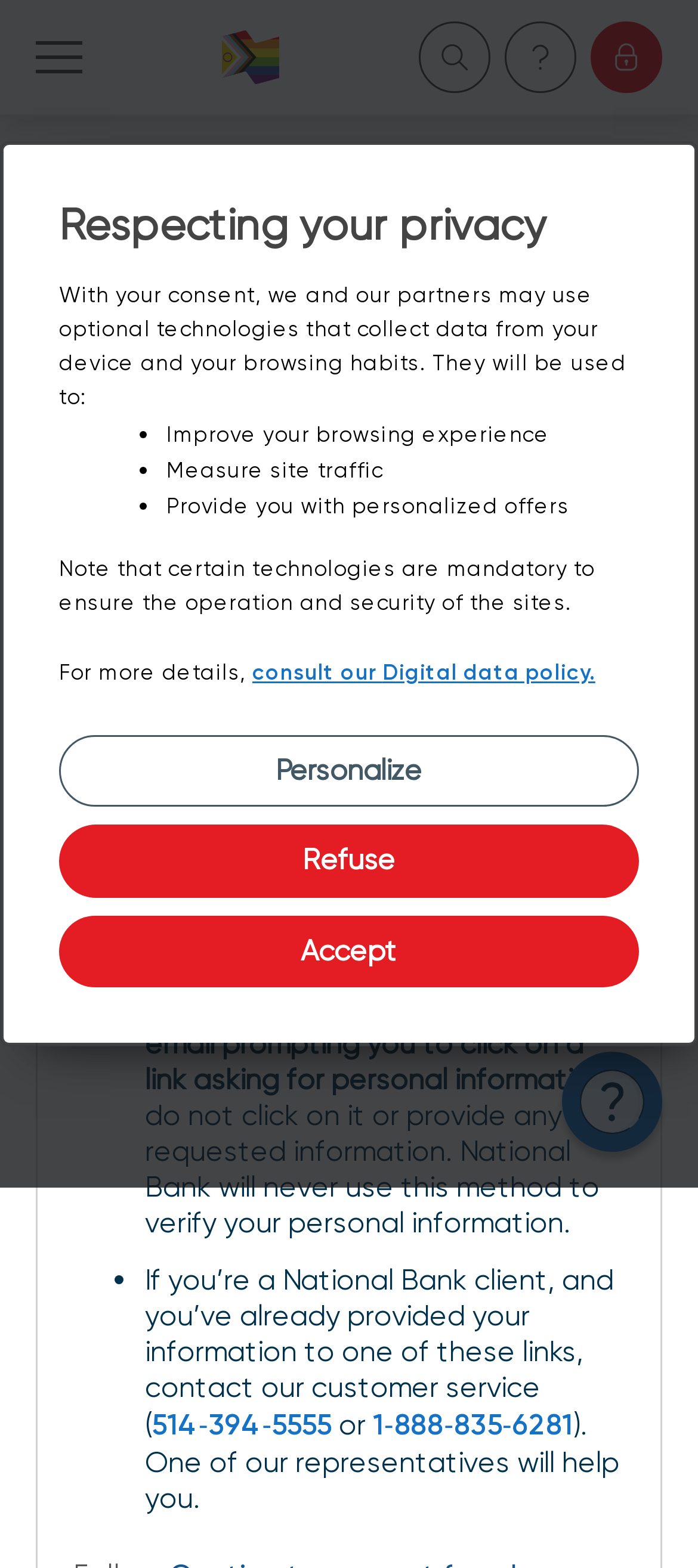Please identify the bounding box coordinates of the element I should click to complete this instruction: 'Go back to the main menu'. The coordinates should be given as four float numbers between 0 and 1, like this: [left, top, right, bottom].

[0.051, 0.082, 0.949, 0.127]